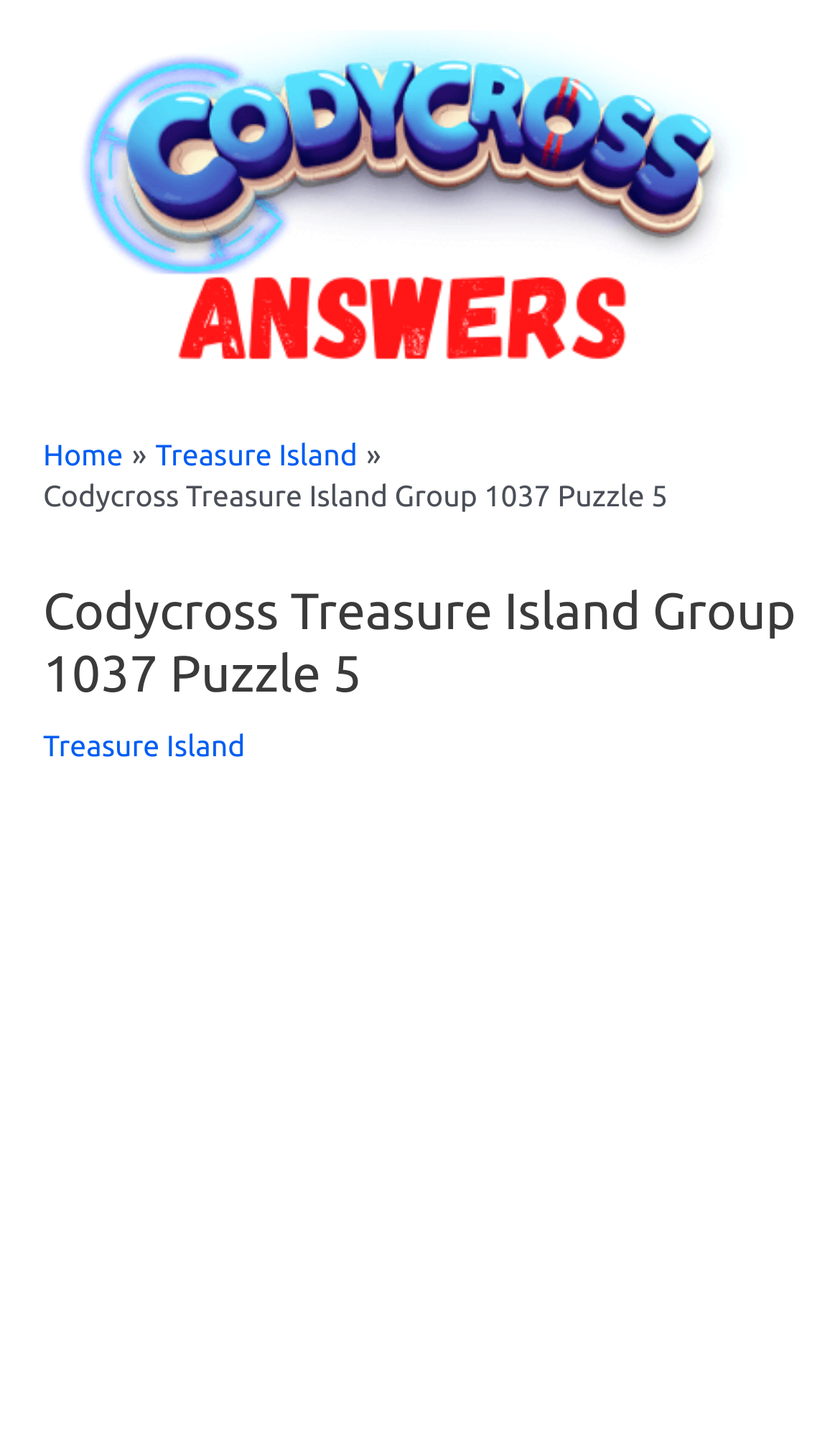Ascertain the bounding box coordinates for the UI element detailed here: "Hints and Kinks". The coordinates should be provided as [left, top, right, bottom] with each value being a float between 0 and 1.

None